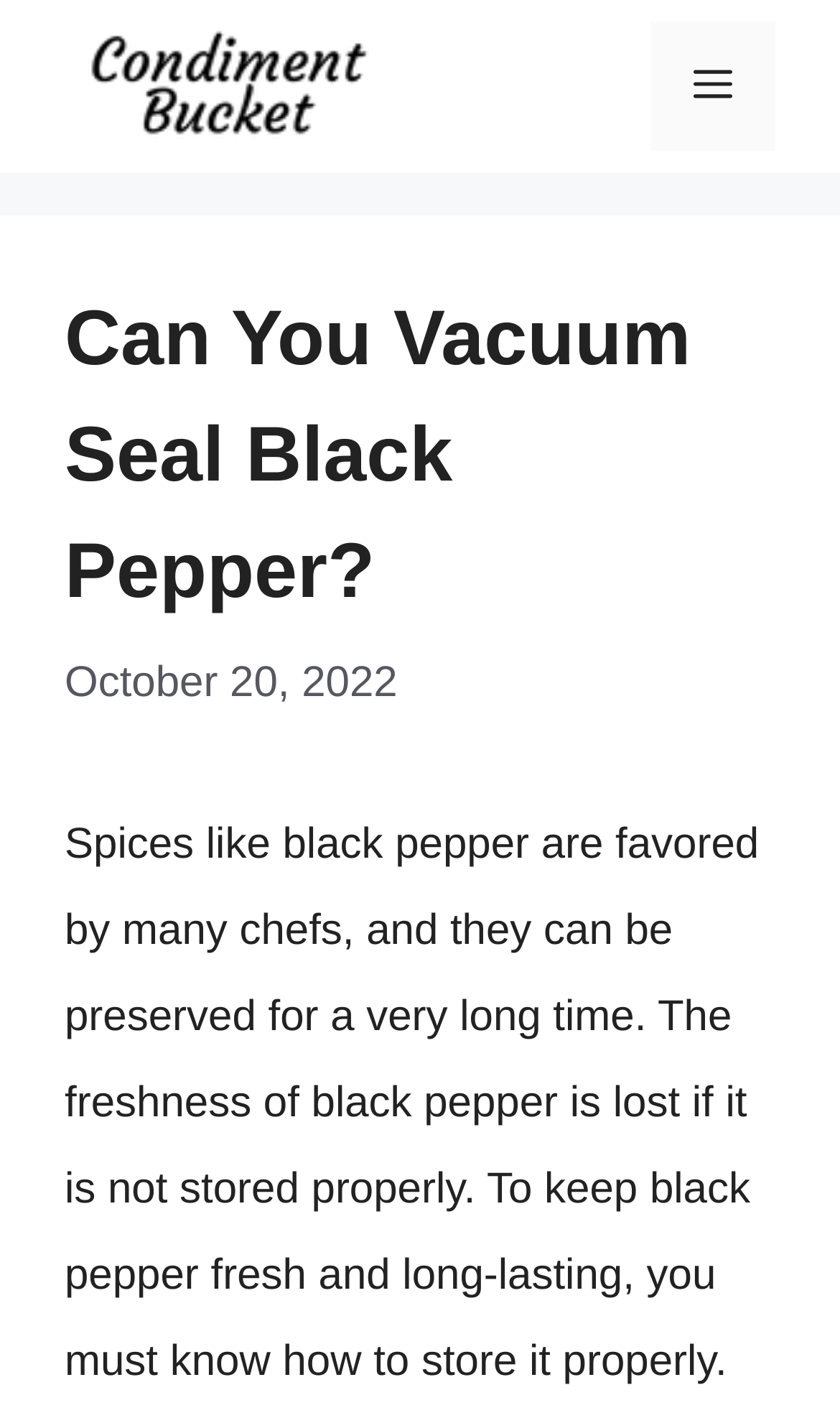Illustrate the webpage with a detailed description.

The webpage is about storing black pepper and its relation to vacuum sealing. At the top of the page, there is a banner that spans the entire width, containing a link to the website "CondimentBucket" with an accompanying image. To the right of the banner, there is a navigation menu toggle button labeled "Menu".

Below the banner, the main content area begins, which is divided into two sections. The first section is a header area that takes up about half of the page's height, containing a heading that reads "Can You Vacuum Seal Black Pepper?" and a timestamp "October 20, 2022" below it.

The second section is a block of text that discusses the importance of proper storage for black pepper to maintain its freshness. The text is positioned below the header area and occupies most of the remaining page space.